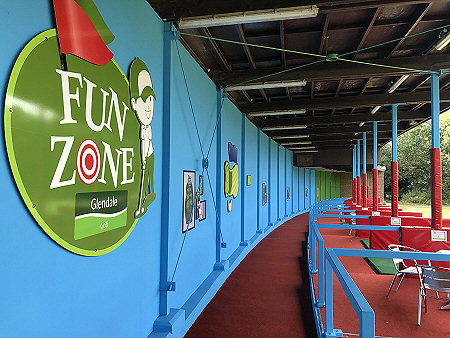What is written on the prominent sign?
Based on the image, answer the question in a detailed manner.

The image features a prominent sign that reads 'FUN ZONE' in bold letters, which is accompanied by a cartoonish character, inviting guests to engage with the area and emphasizing the fun aspect of the golfing experience.